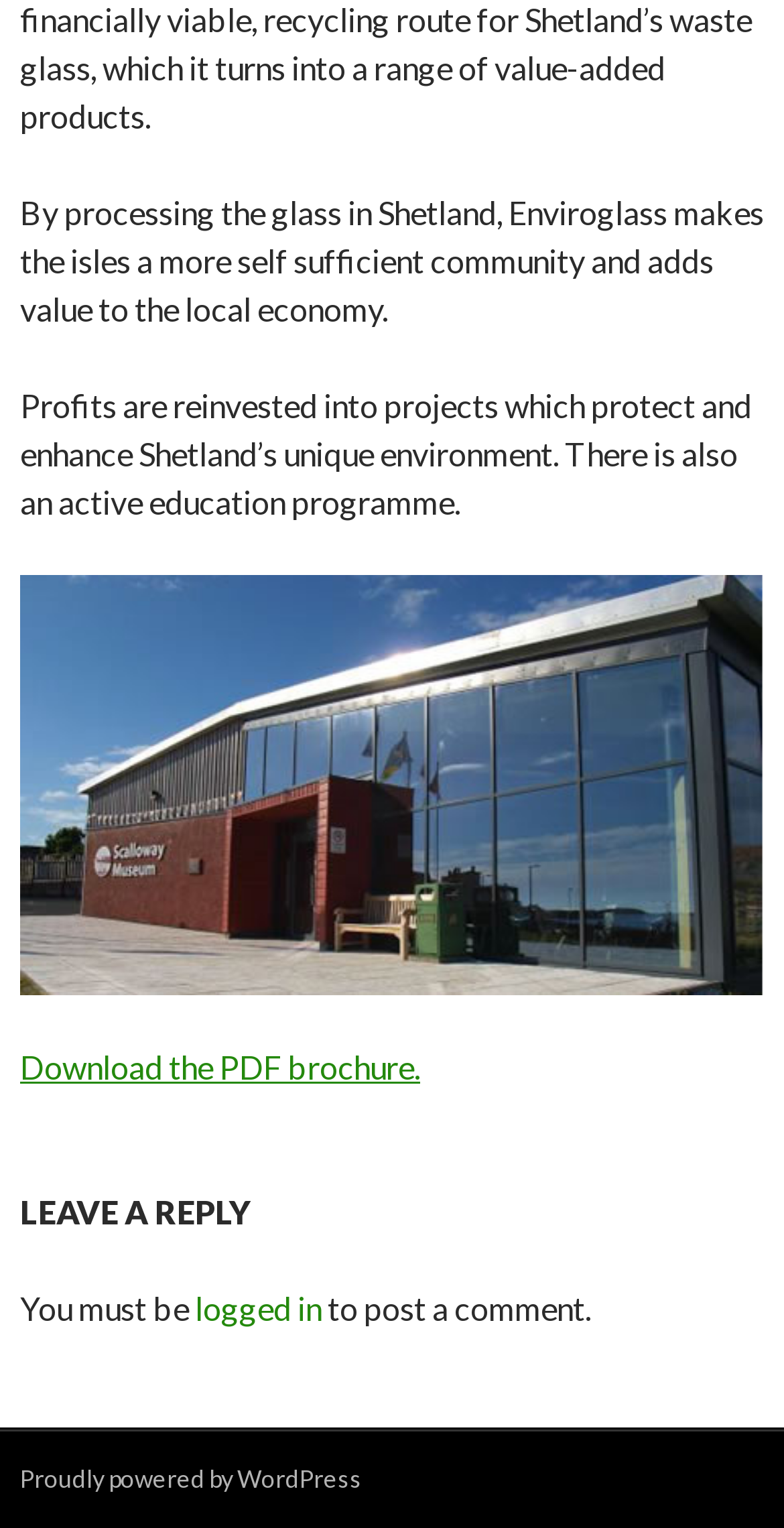Please find the bounding box for the following UI element description. Provide the coordinates in (top-left x, top-left y, bottom-right x, bottom-right y) format, with values between 0 and 1: Download the PDF brochure.

[0.026, 0.686, 0.536, 0.711]